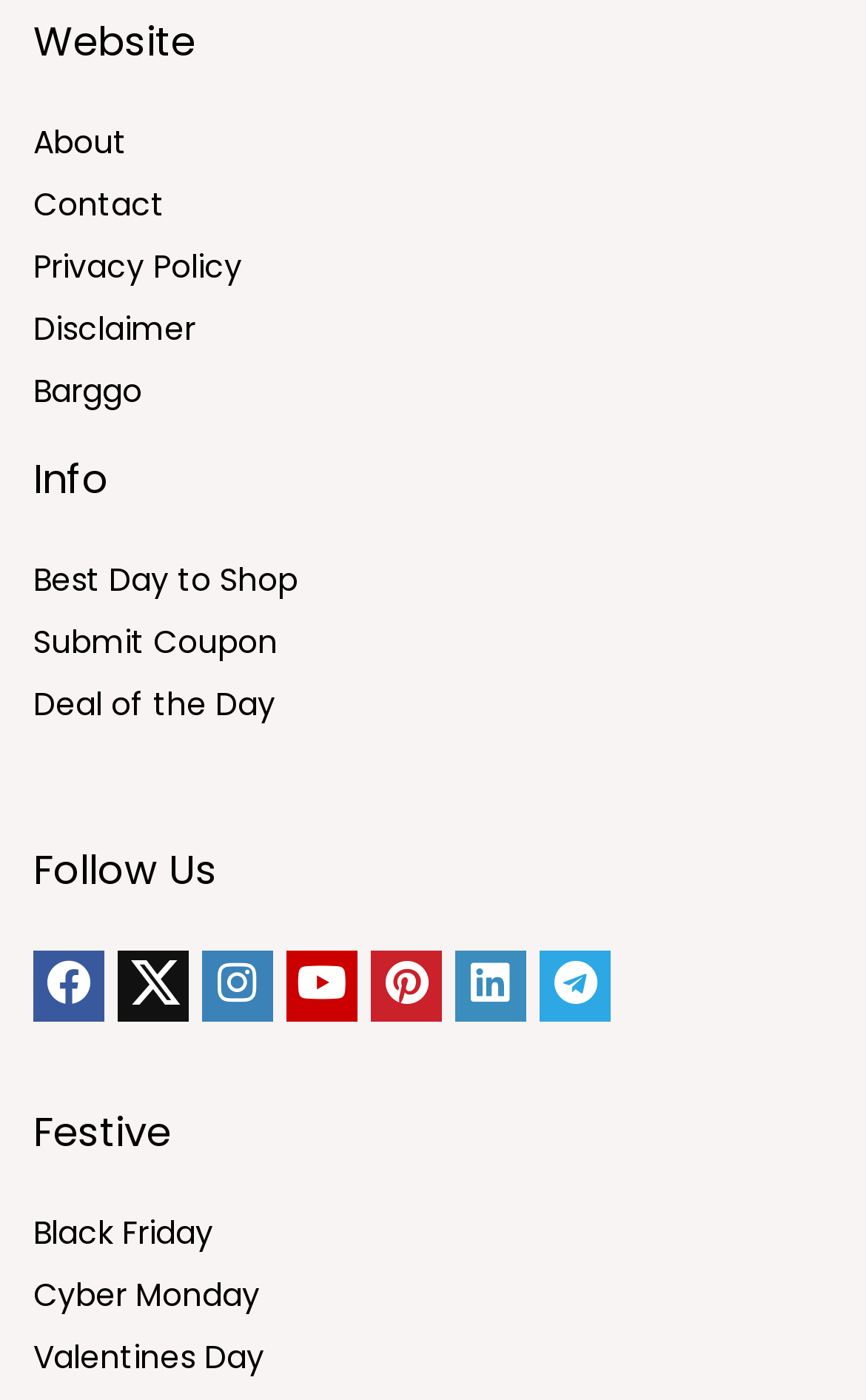Answer the question briefly using a single word or phrase: 
What is the category of the 'Deal of the Day' link?

Info